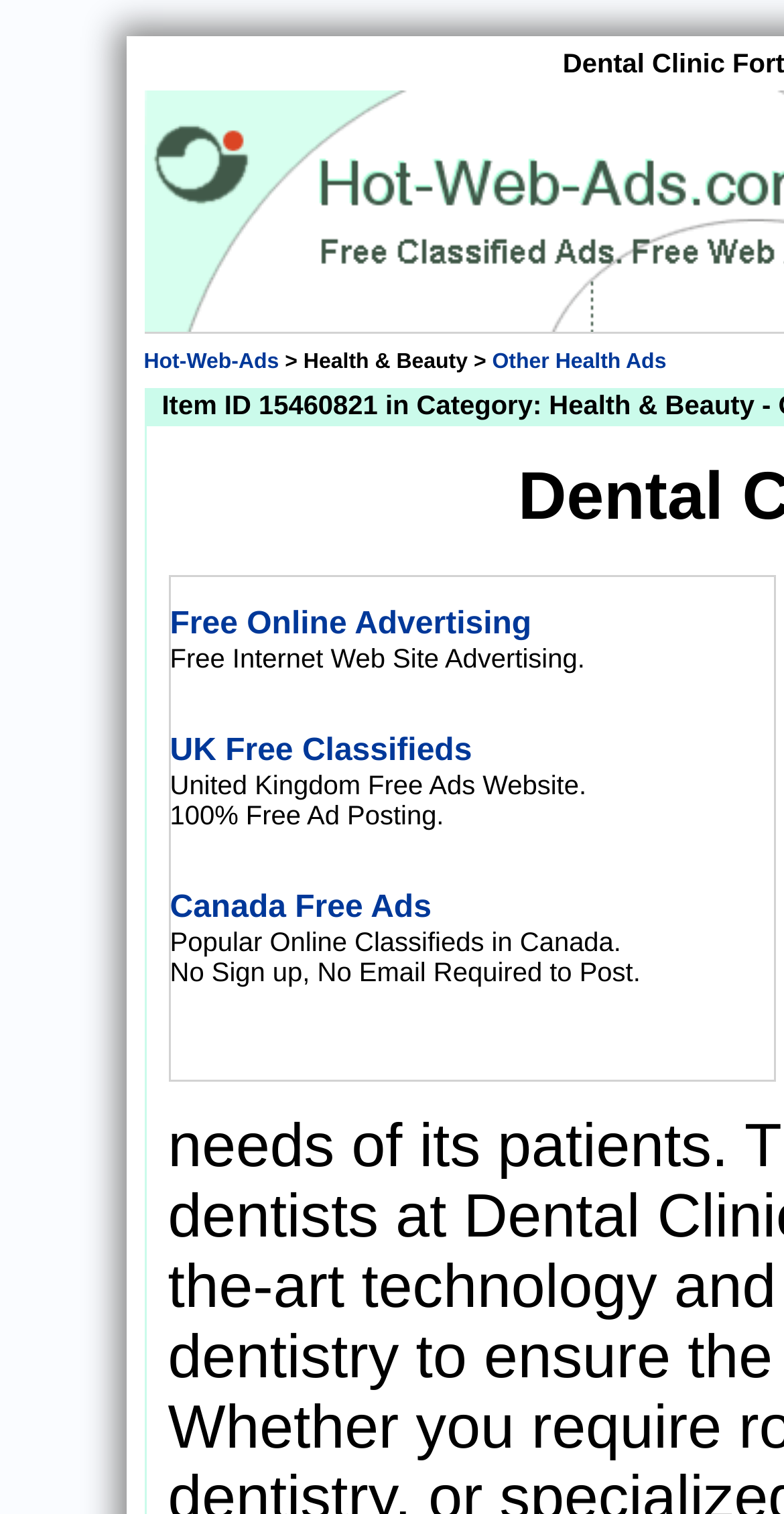Given the element description: "Hot-Web-Ads", predict the bounding box coordinates of this UI element. The coordinates must be four float numbers between 0 and 1, given as [left, top, right, bottom].

[0.183, 0.231, 0.356, 0.247]